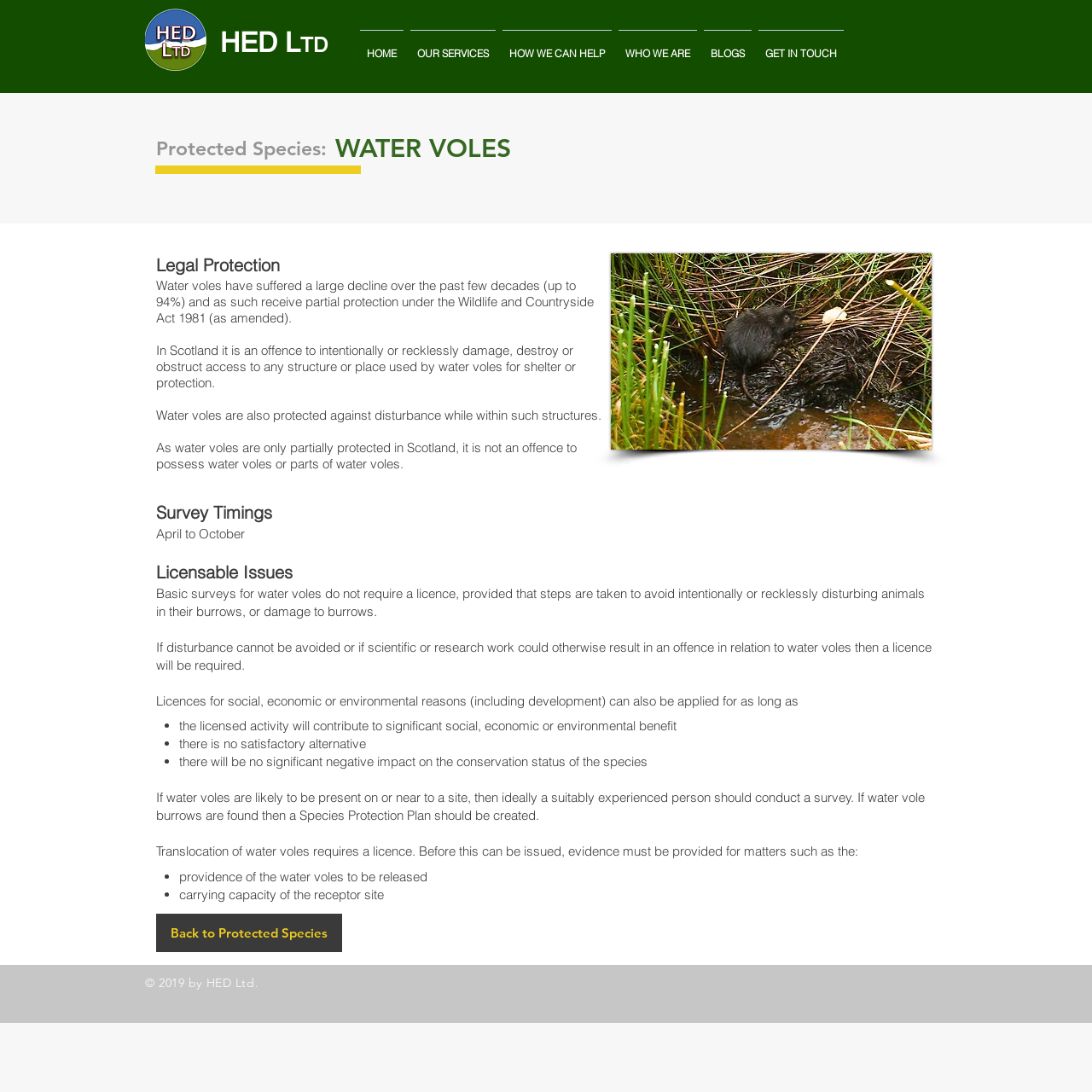What is the protected species discussed on this page?
Answer the question with a single word or phrase by looking at the picture.

Water Voles